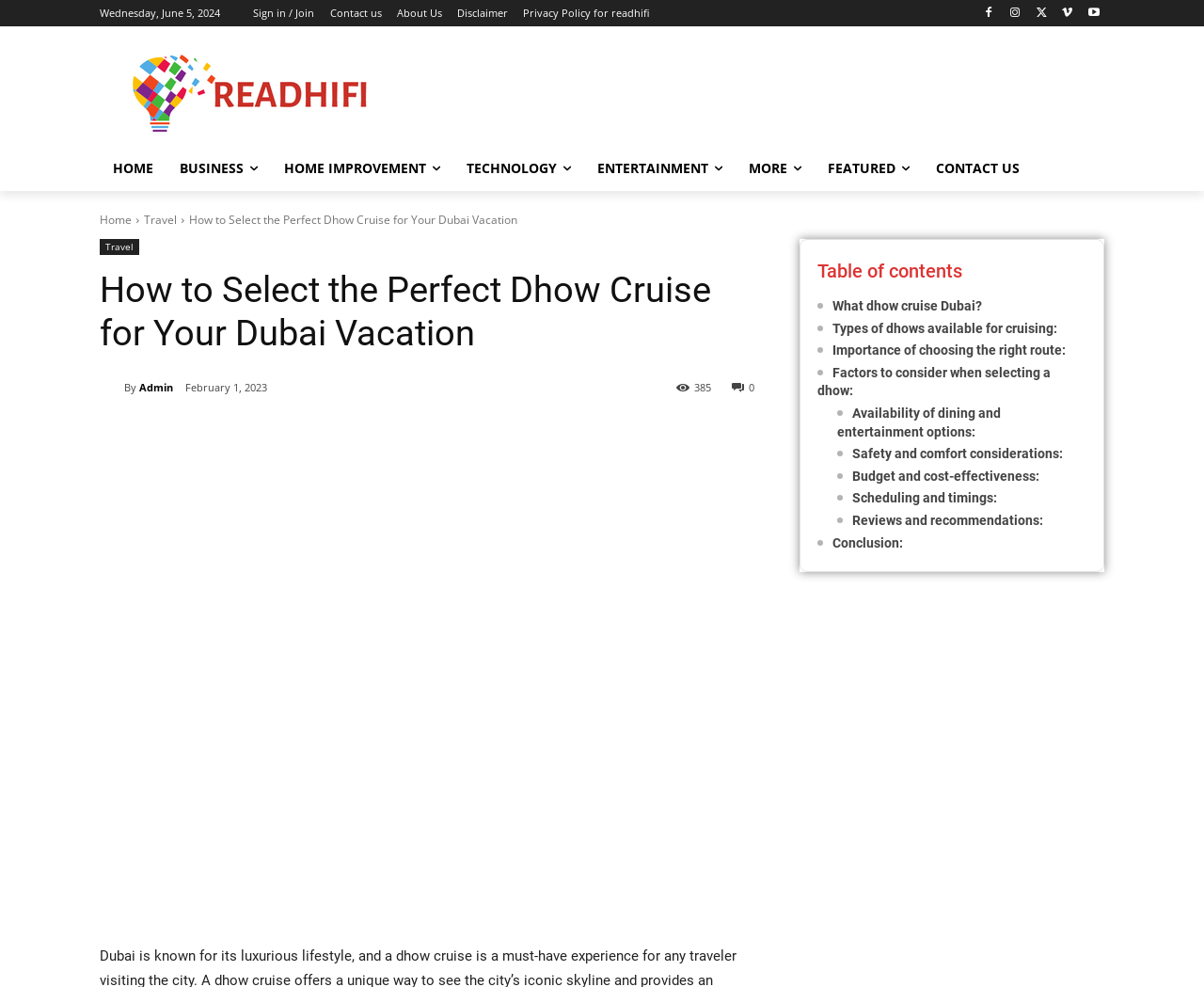Using the elements shown in the image, answer the question comprehensively: What is the purpose of the table of contents?

The table of contents is a section that lists the different topics covered in the article, allowing the reader to easily navigate and find the information they are looking for.